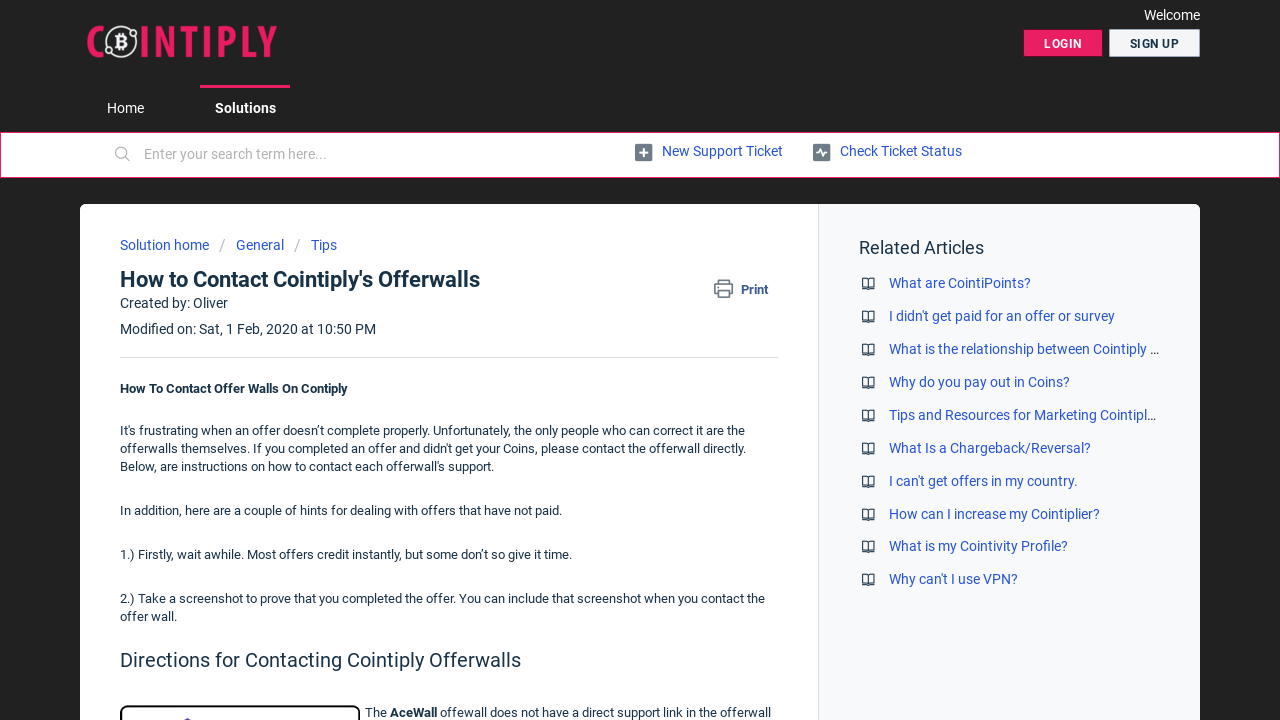Find the coordinates for the bounding box of the element with this description: "General".

[0.171, 0.329, 0.222, 0.351]